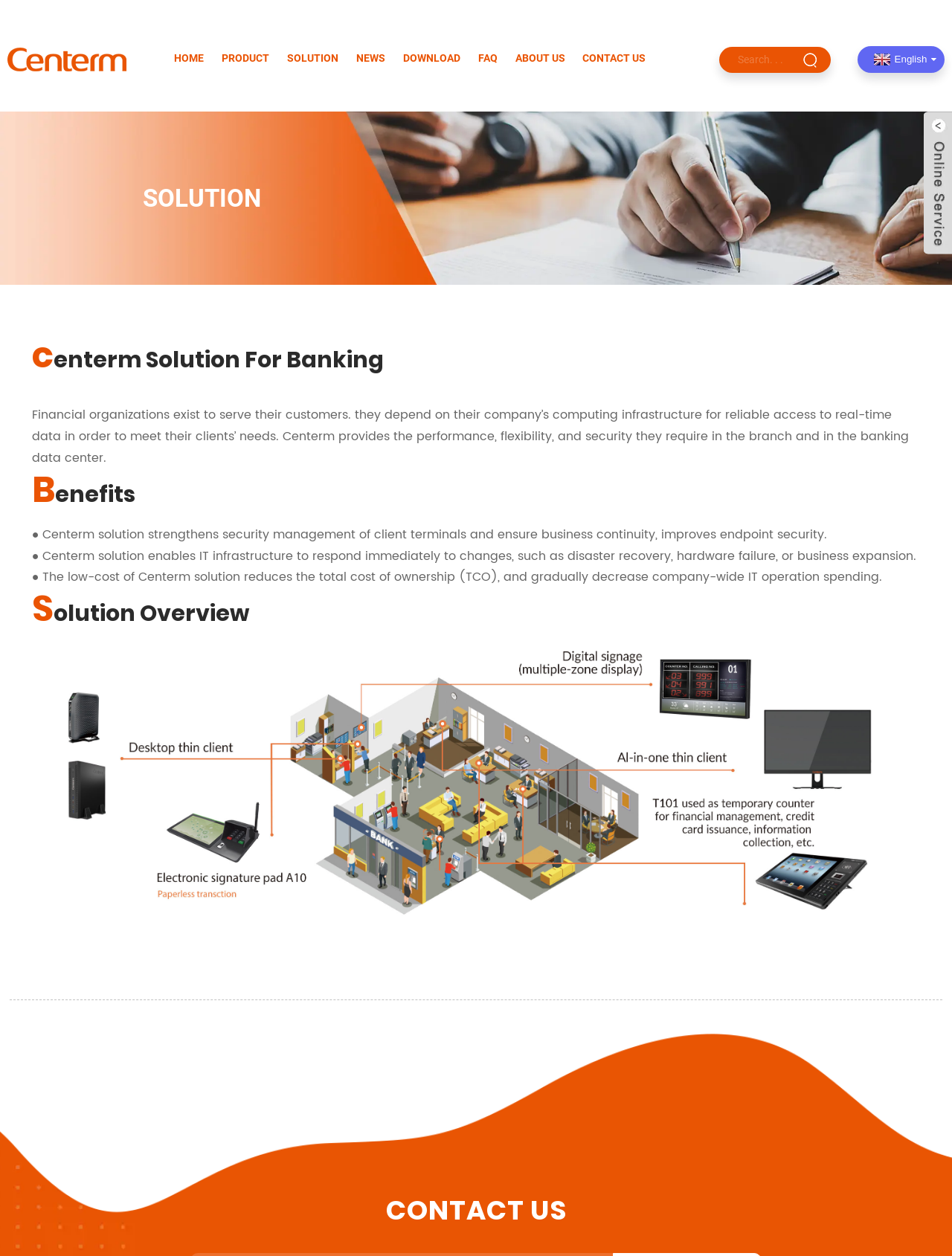Please give a succinct answer using a single word or phrase:
What is the main solution provided by the company?

Centerm Solution For Banking